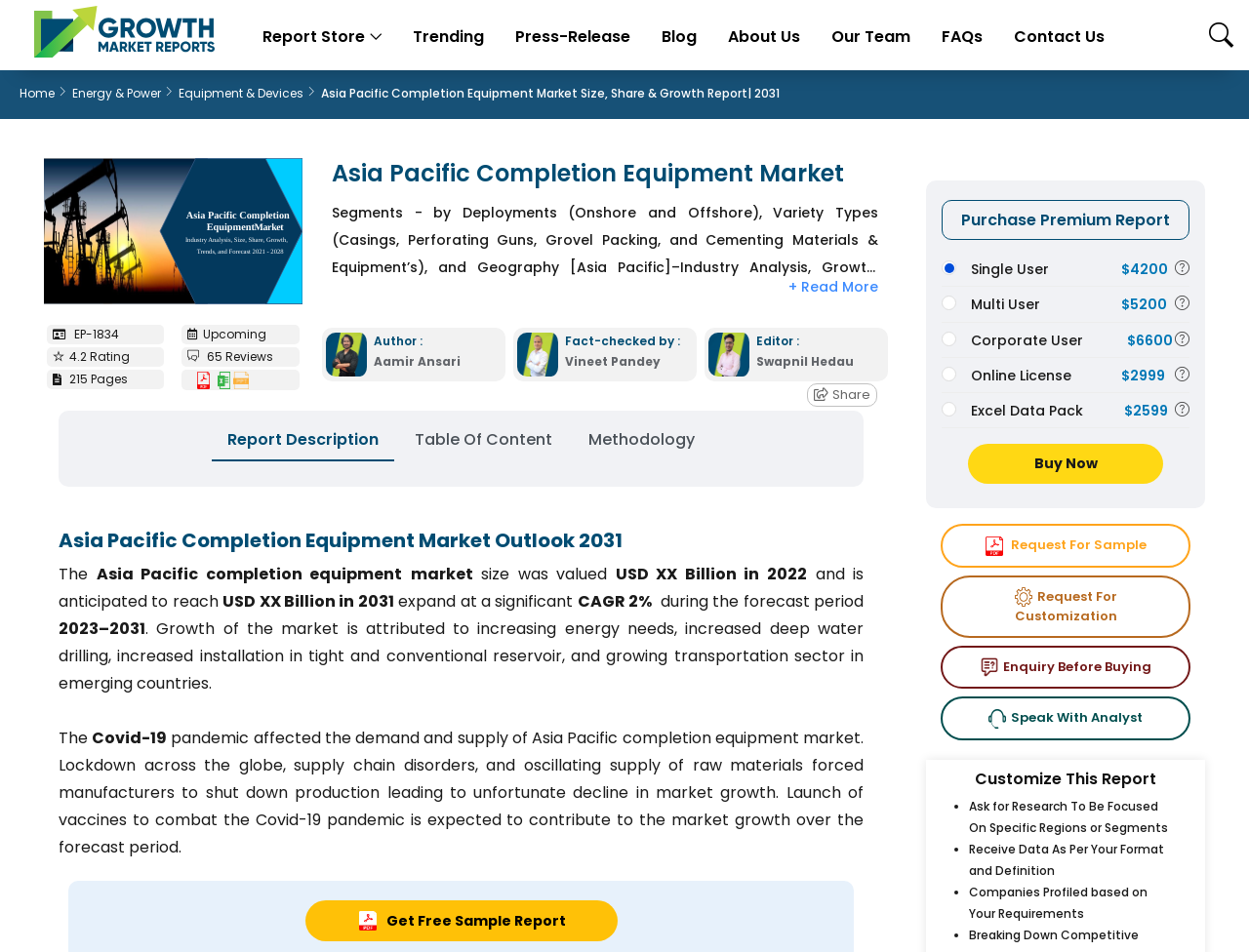Could you determine the bounding box coordinates of the clickable element to complete the instruction: "Click the 'PDF' link"? Provide the coordinates as four float numbers between 0 and 1, i.e., [left, top, right, bottom].

[0.154, 0.389, 0.171, 0.407]